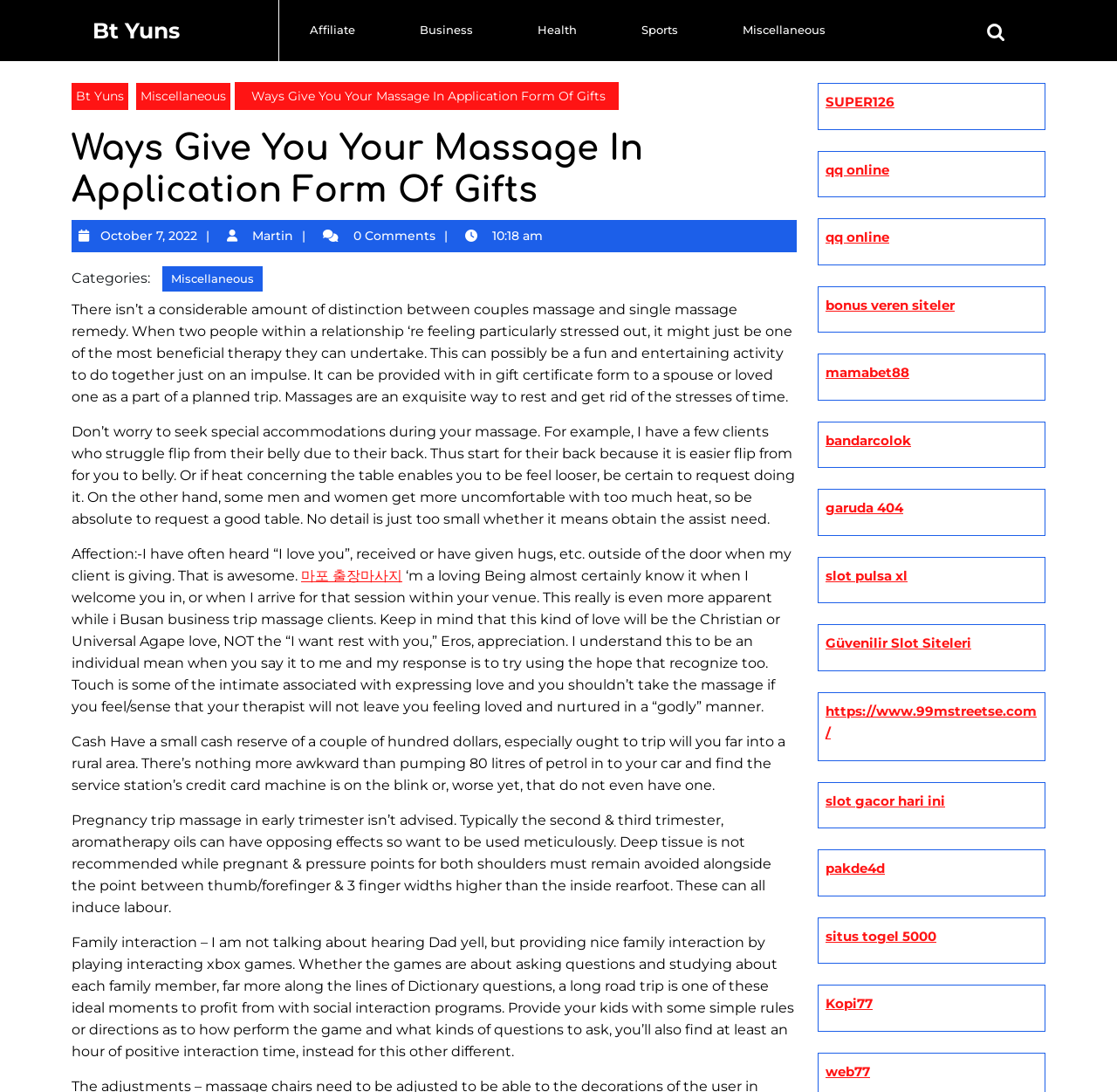What is the purpose of the links at the bottom of the webpage?
Based on the image, provide a one-word or brief-phrase response.

To provide additional resources